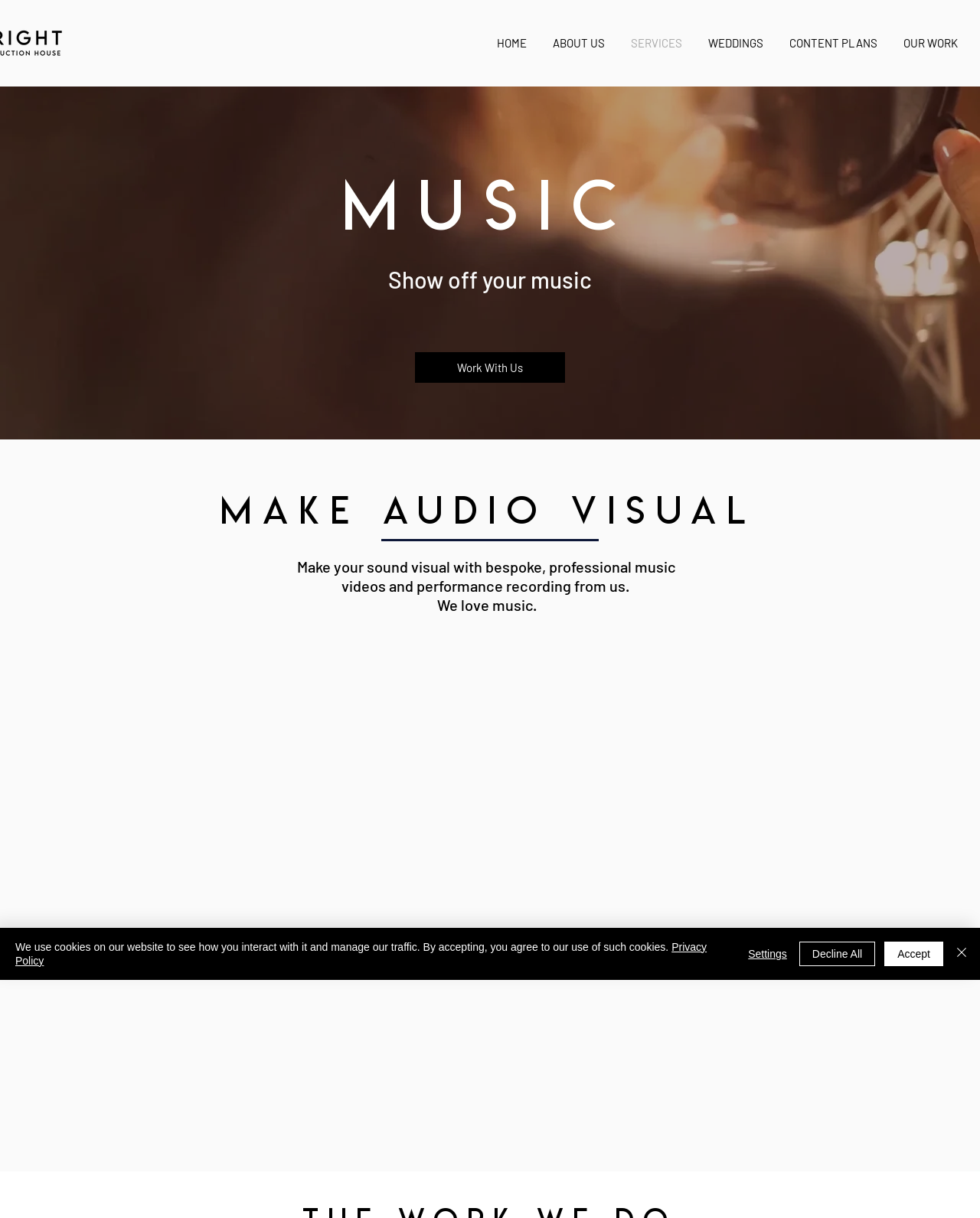What is the focus of the production house?
Examine the image closely and answer the question with as much detail as possible.

The heading 'music' and the statement 'We love music' indicate that the production house is primarily focused on music and music-related video production services.